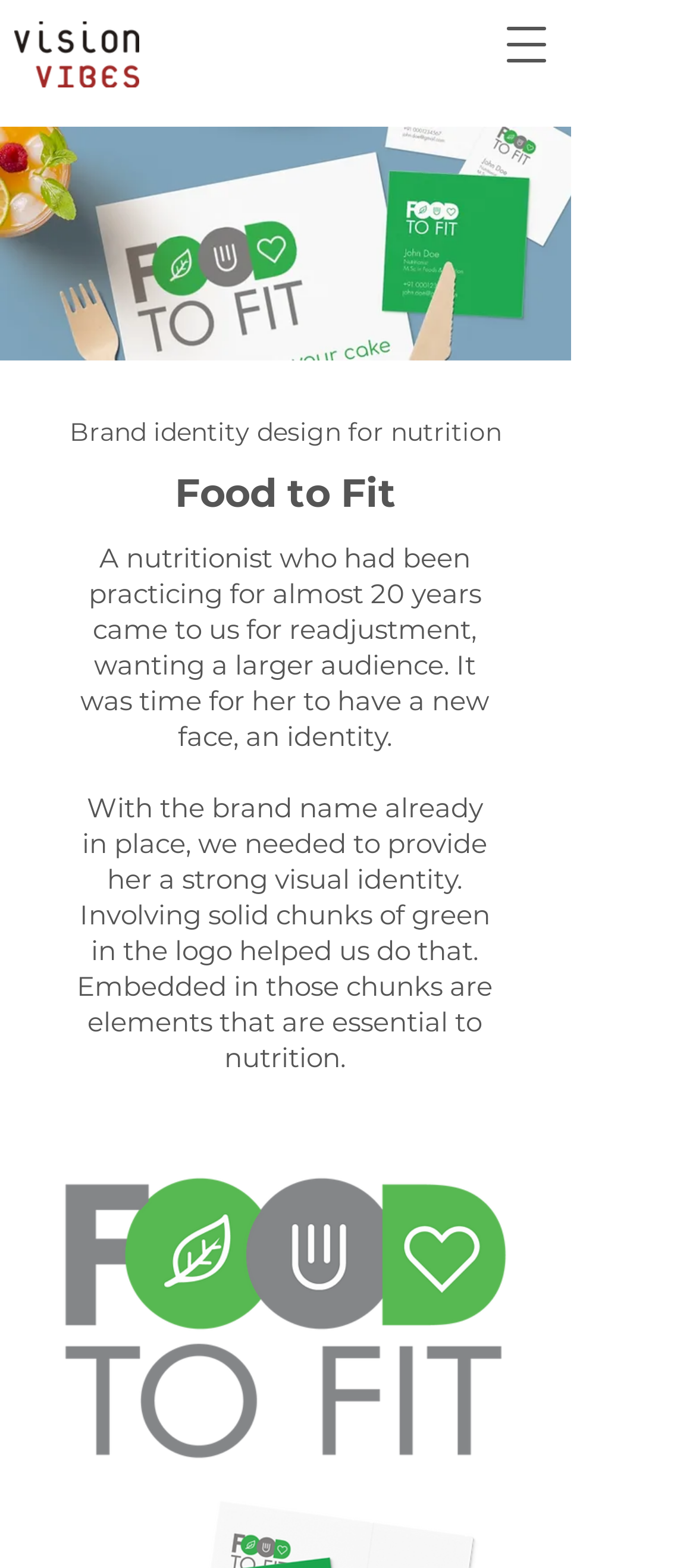Bounding box coordinates are to be given in the format (top-left x, top-left y, bottom-right x, bottom-right y). All values must be floating point numbers between 0 and 1. Provide the bounding box coordinate for the UI element described as: aria-label="Open navigation menu"

[0.692, 0.0, 0.821, 0.057]